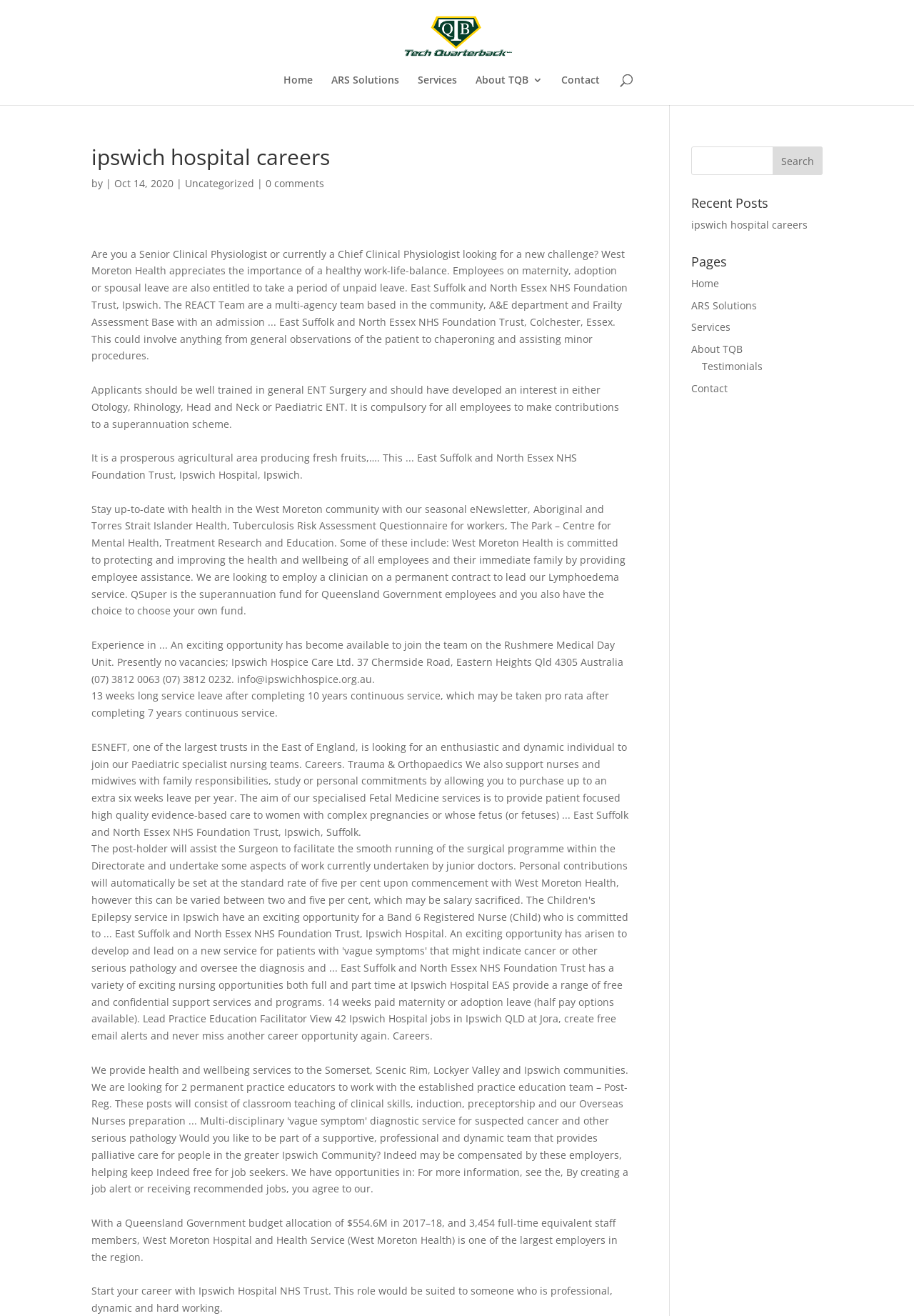What is the name of the hospital mentioned in the webpage?
From the image, provide a succinct answer in one word or a short phrase.

Ipswich Hospital